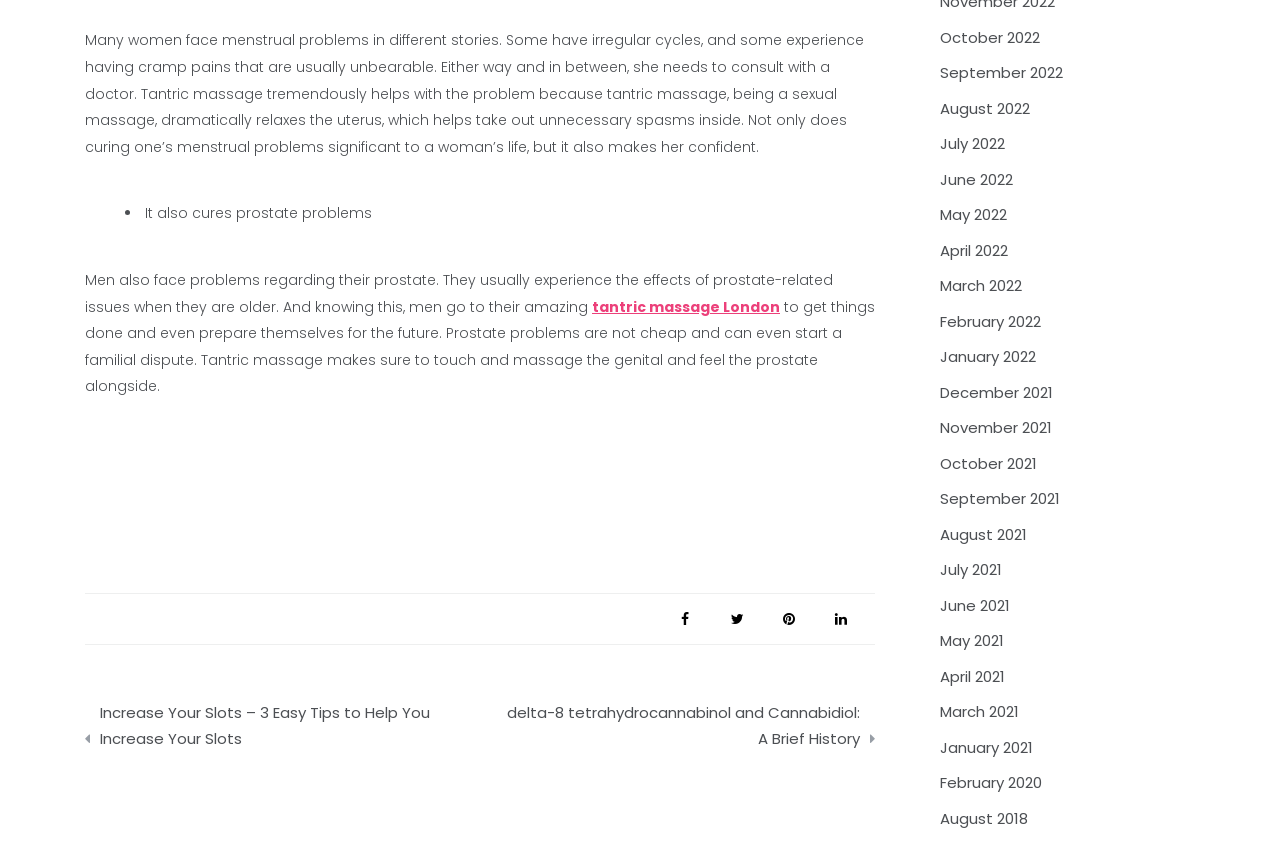Find the bounding box coordinates for the area that must be clicked to perform this action: "Navigate to the next post".

[0.078, 0.785, 0.363, 0.879]